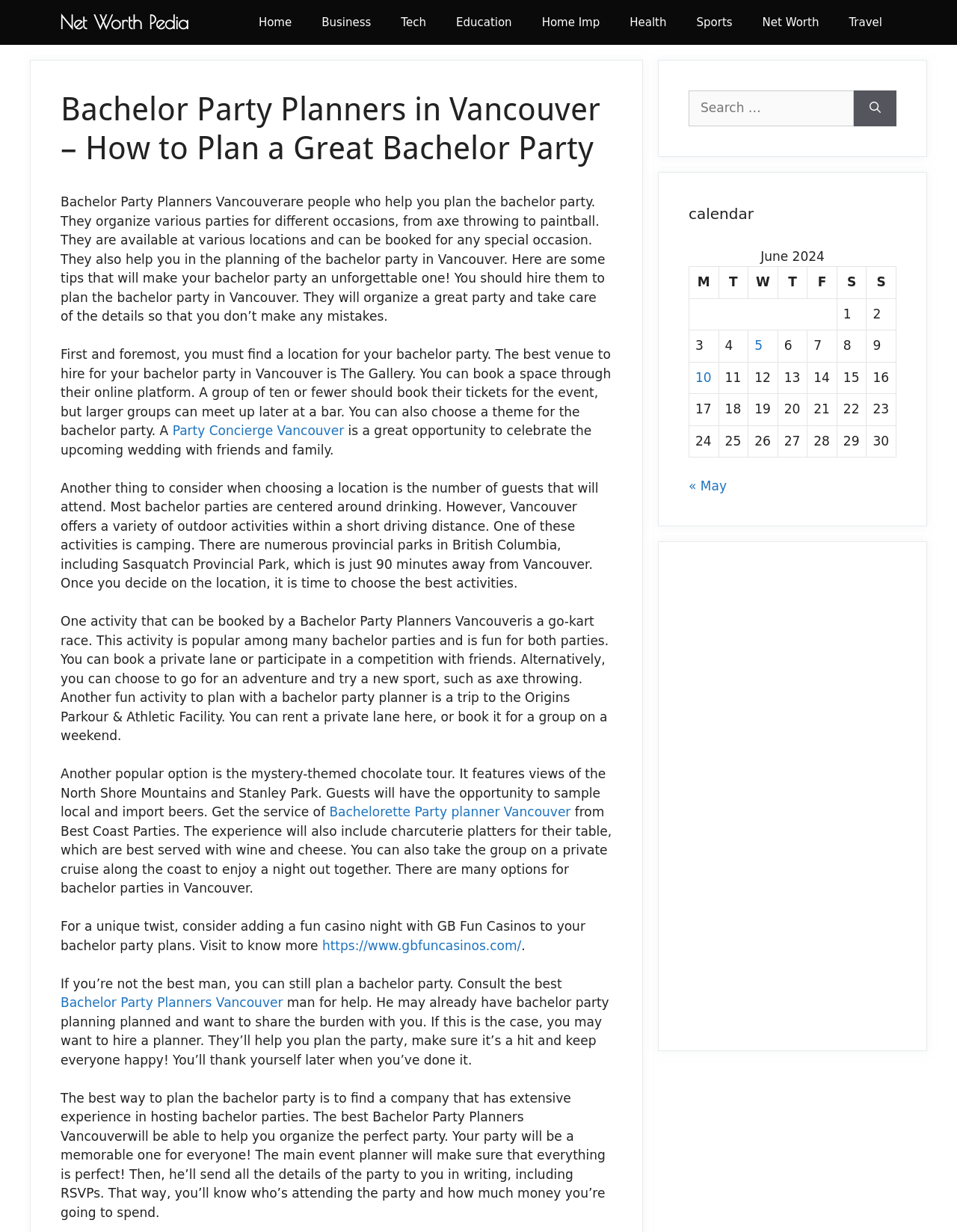What is the recommended venue for a bachelor party in Vancouver?
Please give a detailed and thorough answer to the question, covering all relevant points.

According to the webpage, 'The best venue to hire for your bachelor party in Vancouver is The Gallery. You can book a space through their online platform.'